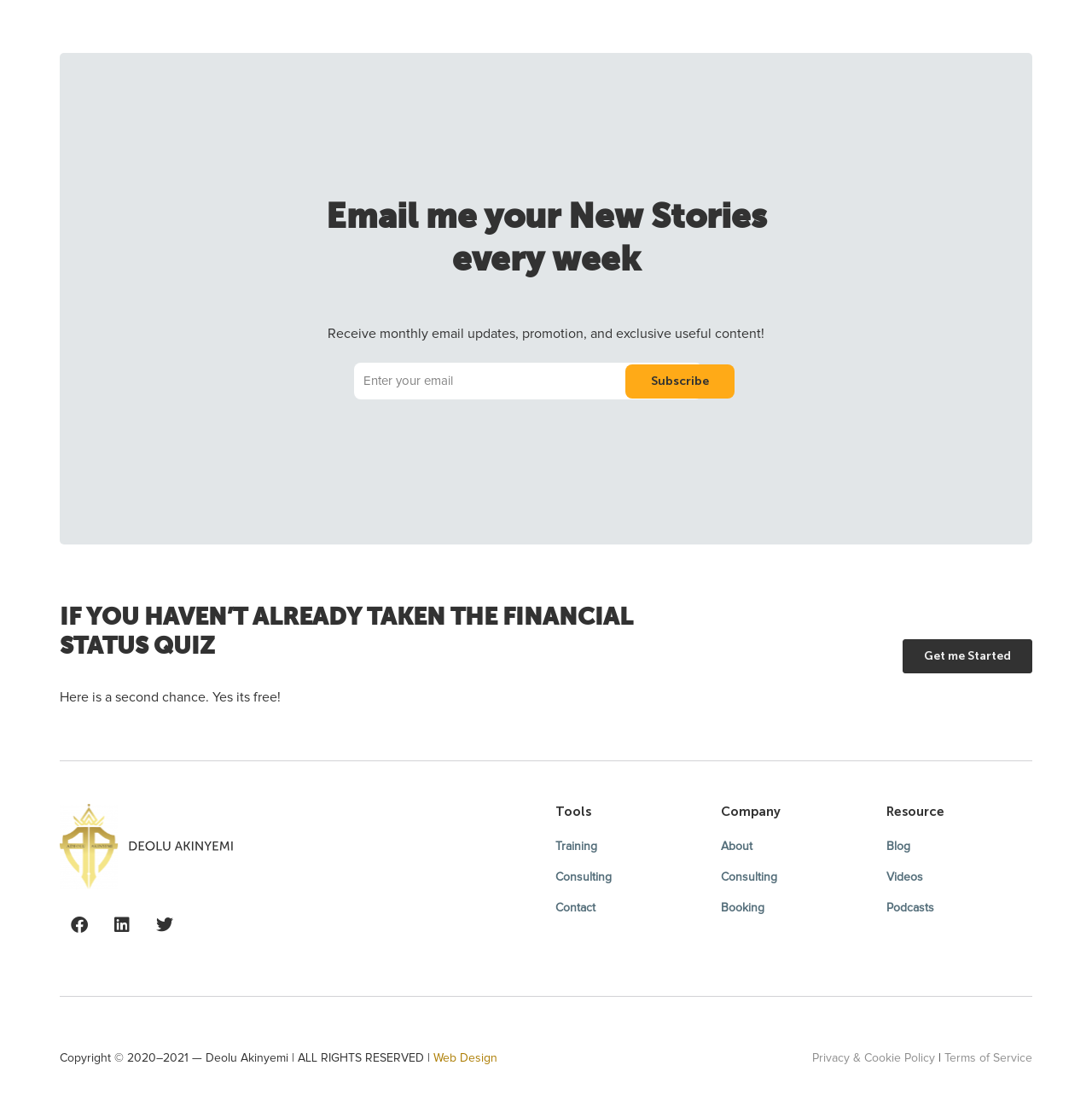Given the element description, predict the bounding box coordinates in the format (top-left x, top-left y, bottom-right x, bottom-right y), using floating point numbers between 0 and 1: Contact

[0.509, 0.807, 0.642, 0.827]